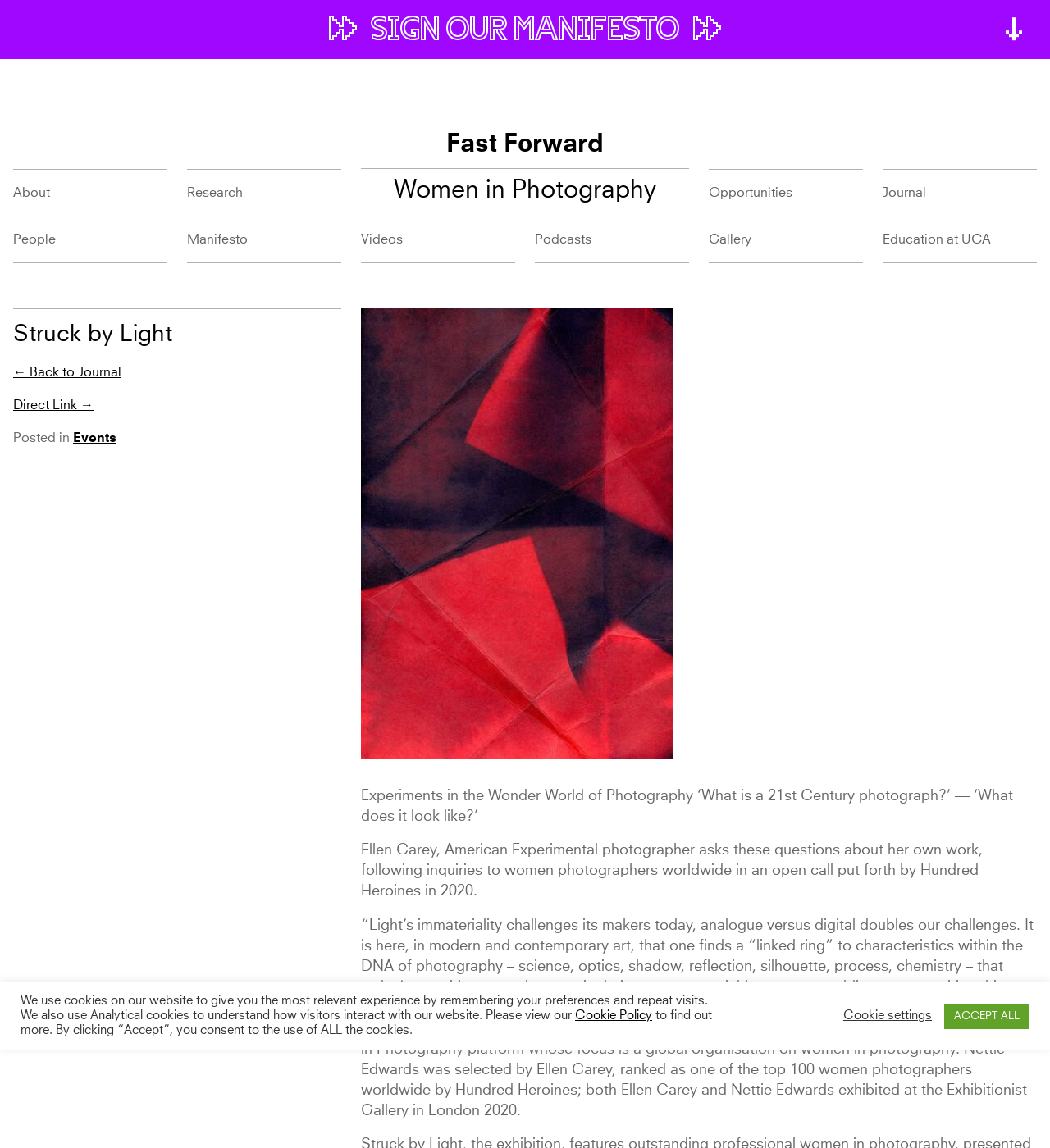Pinpoint the bounding box coordinates of the element to be clicked to execute the instruction: "Read about Fast Forward".

[0.425, 0.115, 0.575, 0.137]